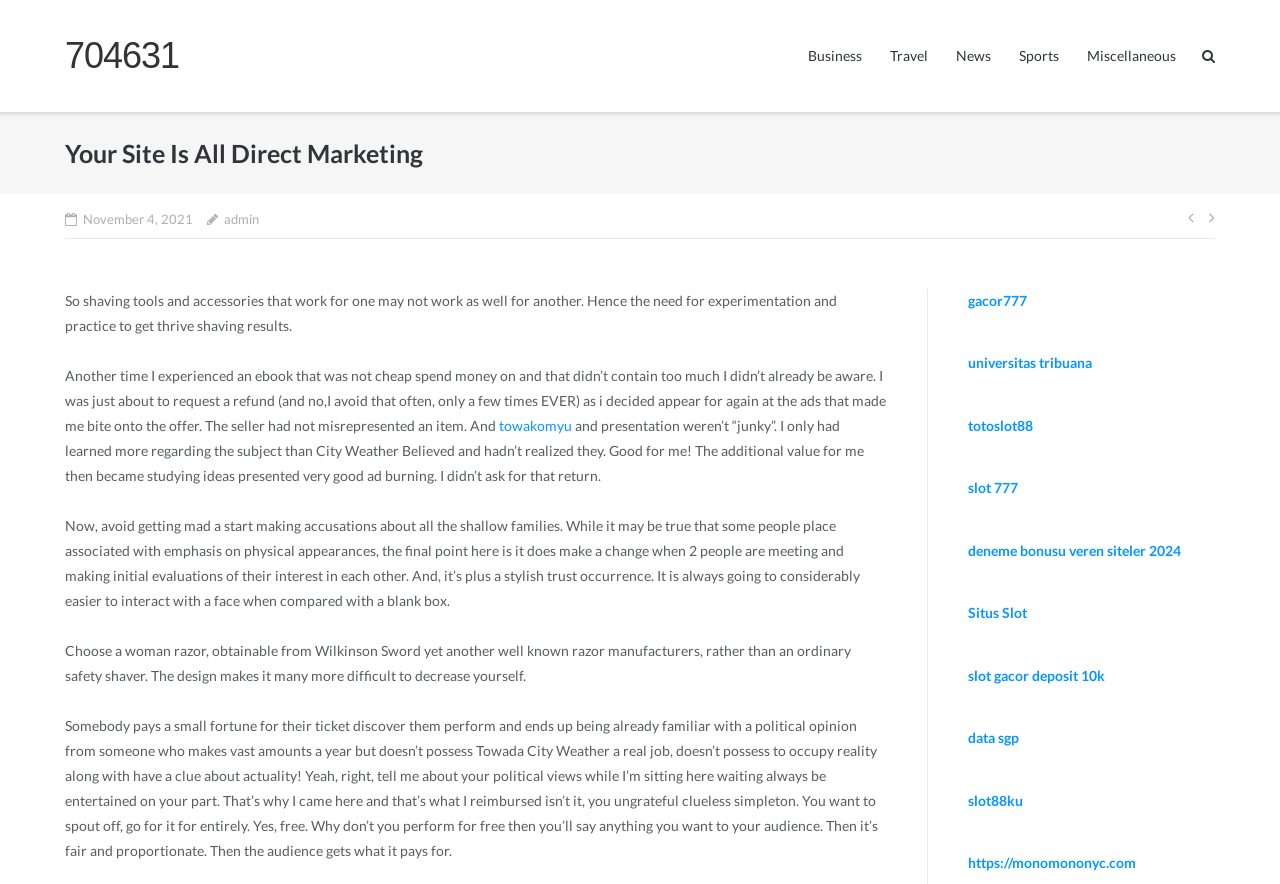Determine the bounding box coordinates in the format (top-left x, top-left y, bottom-right x, bottom-right y). Ensure all values are floating point numbers between 0 and 1. Identify the bounding box of the UI element described by: News

[0.747, 0.0, 0.774, 0.127]